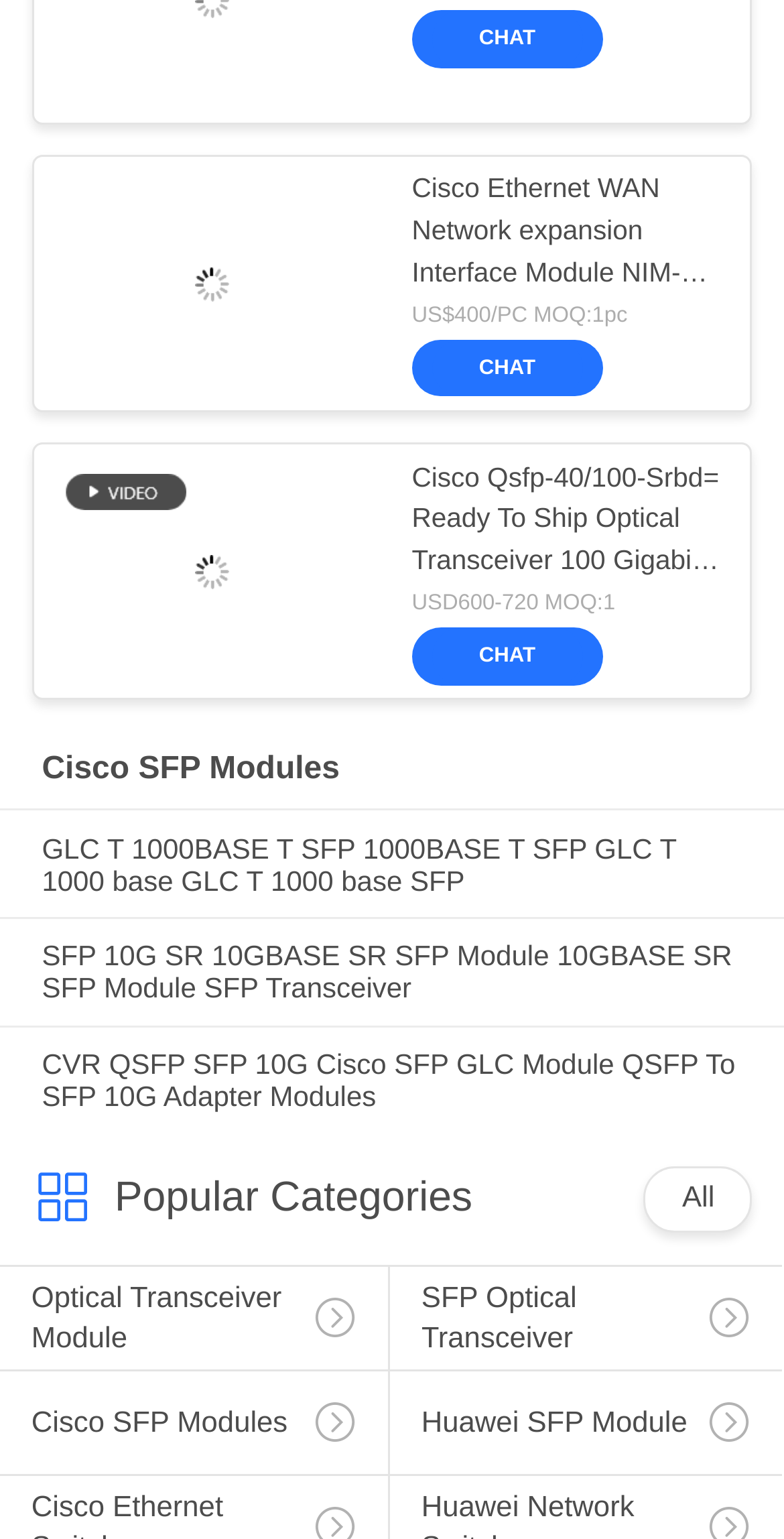Determine the bounding box coordinates of the area to click in order to meet this instruction: "View Cisco Ethernet WAN Network expansion Interface Module NIM-2GE-CU-SFP details".

[0.525, 0.11, 0.917, 0.192]